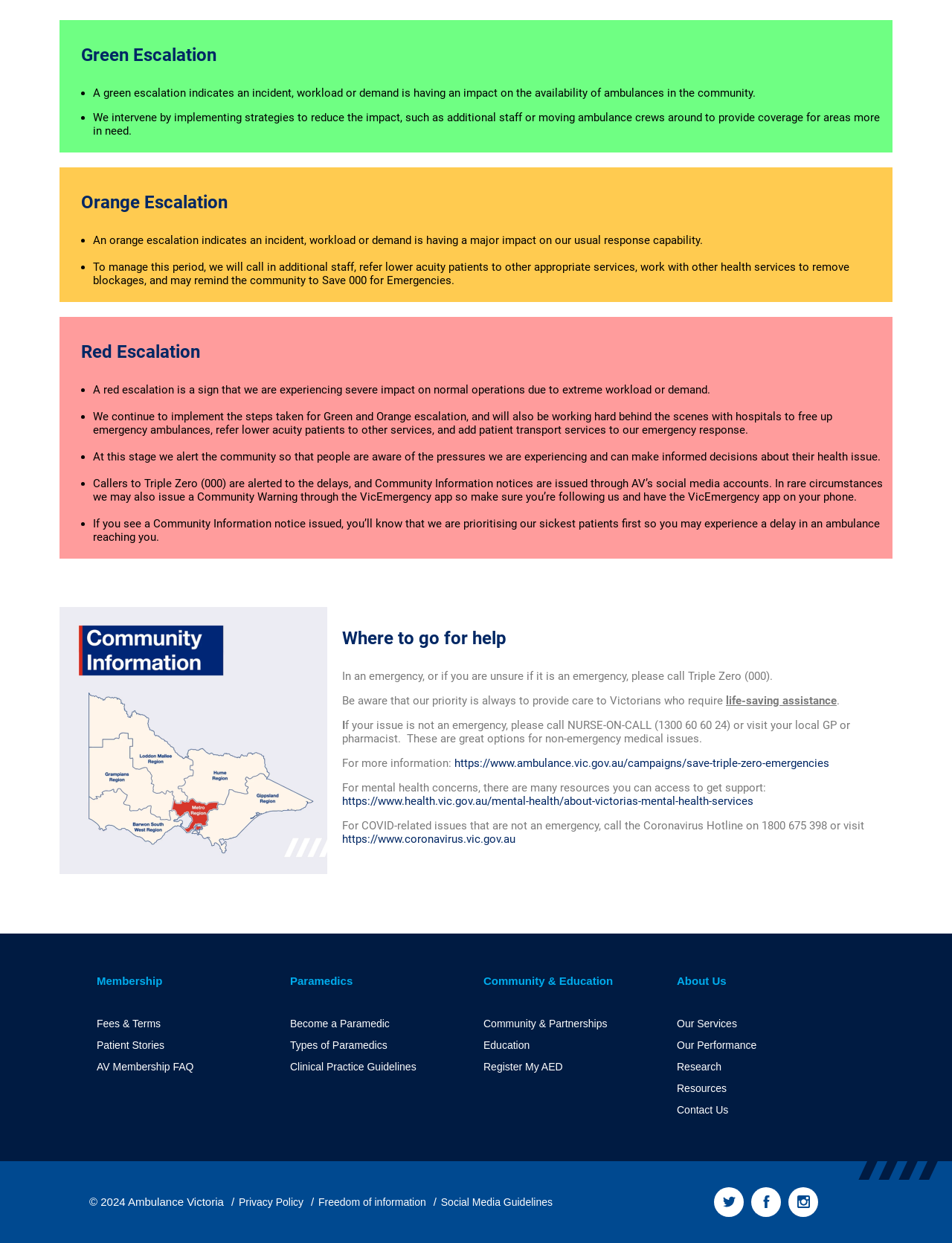Bounding box coordinates are specified in the format (top-left x, top-left y, bottom-right x, bottom-right y). All values are floating point numbers bounded between 0 and 1. Please provide the bounding box coordinate of the region this sentence describes: Community & Education

[0.508, 0.784, 0.695, 0.794]